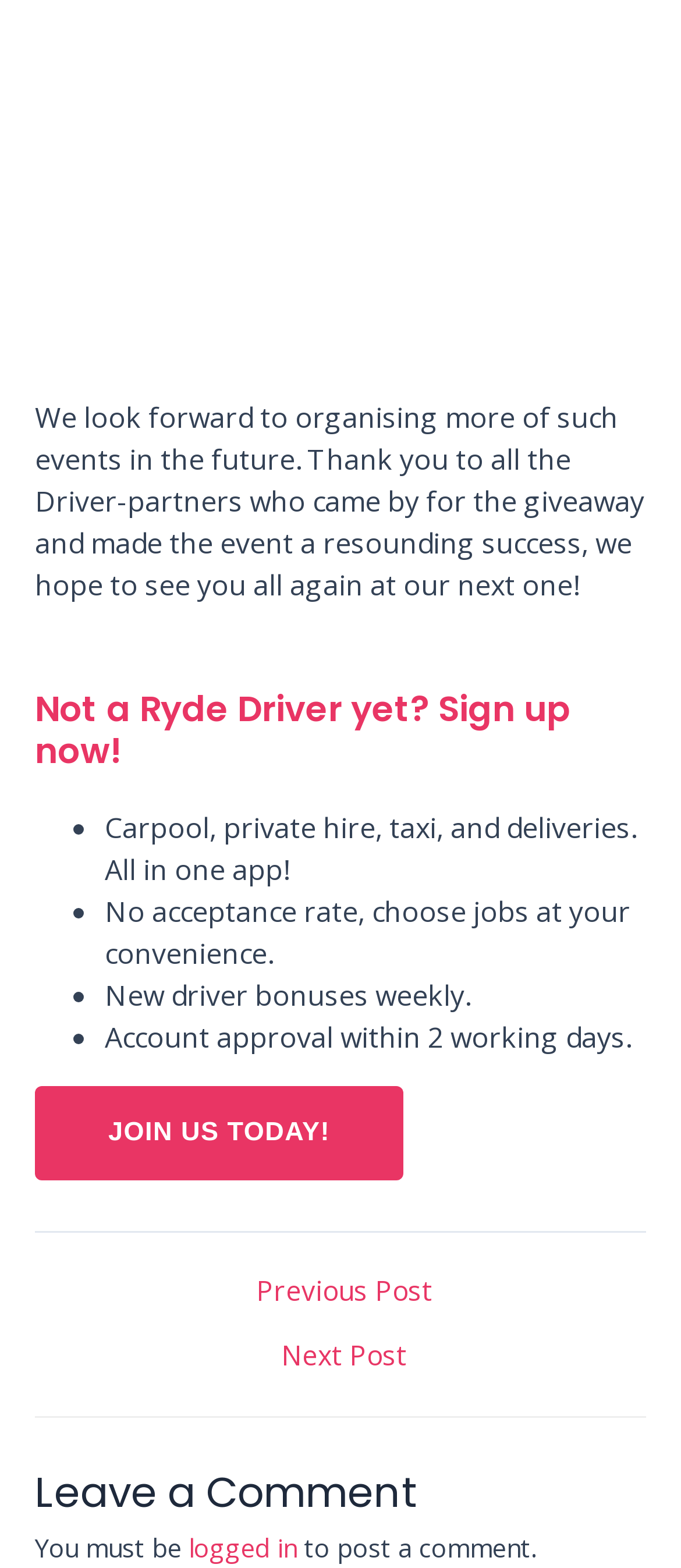Using the information in the image, give a comprehensive answer to the question: 
What is the purpose of the event mentioned?

The purpose of the event mentioned is a giveaway, as stated in the StaticText element 'We look forward to organising more of such events in the future. Thank you to all the Driver-partners who came by for the giveaway and made the event a resounding success, we hope to see you all again at our next one!'.